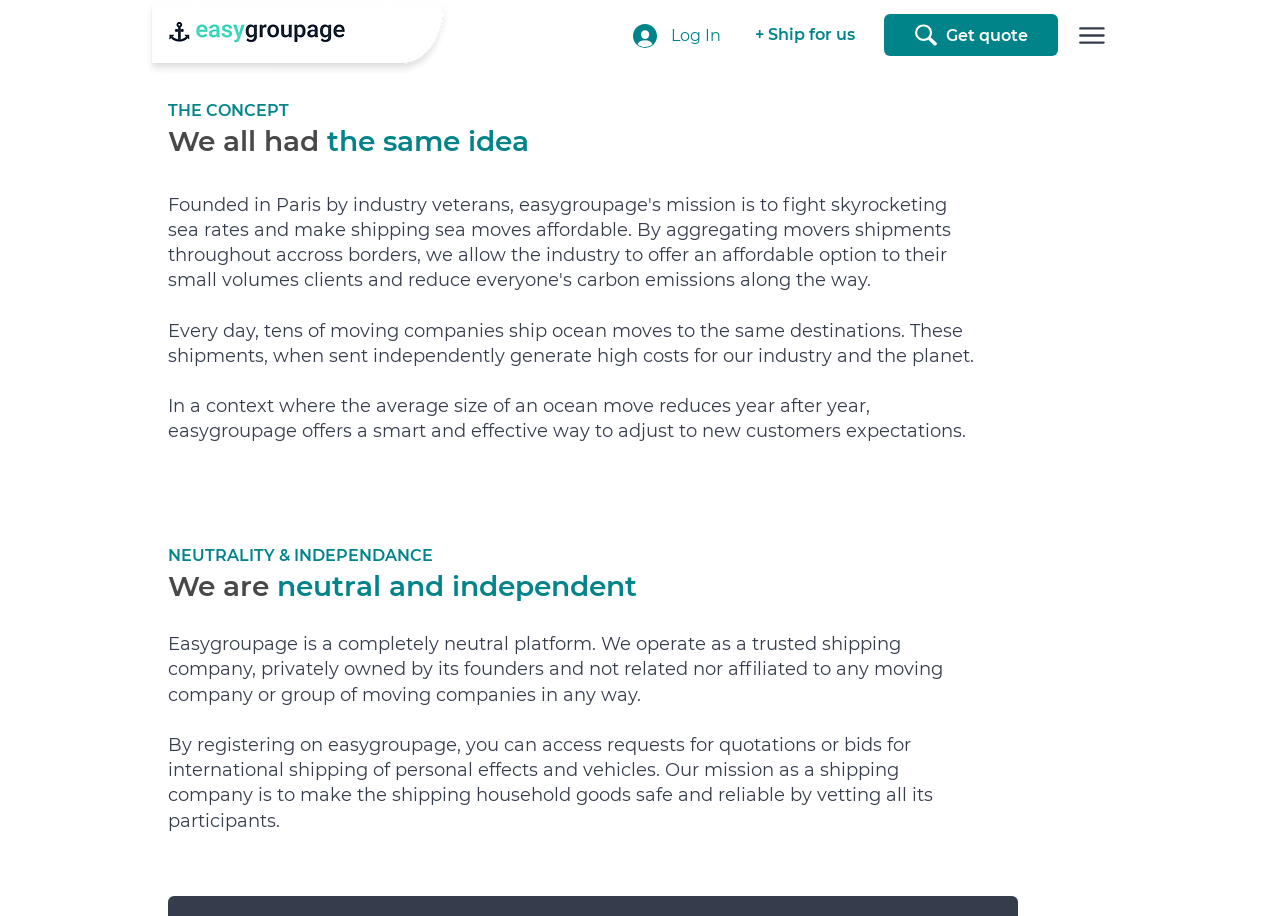Provide a thorough and detailed response to the question by examining the image: 
What is the nature of easygroupage?

The webpage states that easygroupage is a completely neutral platform, privately owned by its founders, and not related nor affiliated to any moving company or group of moving companies in any way, ensuring its independence.